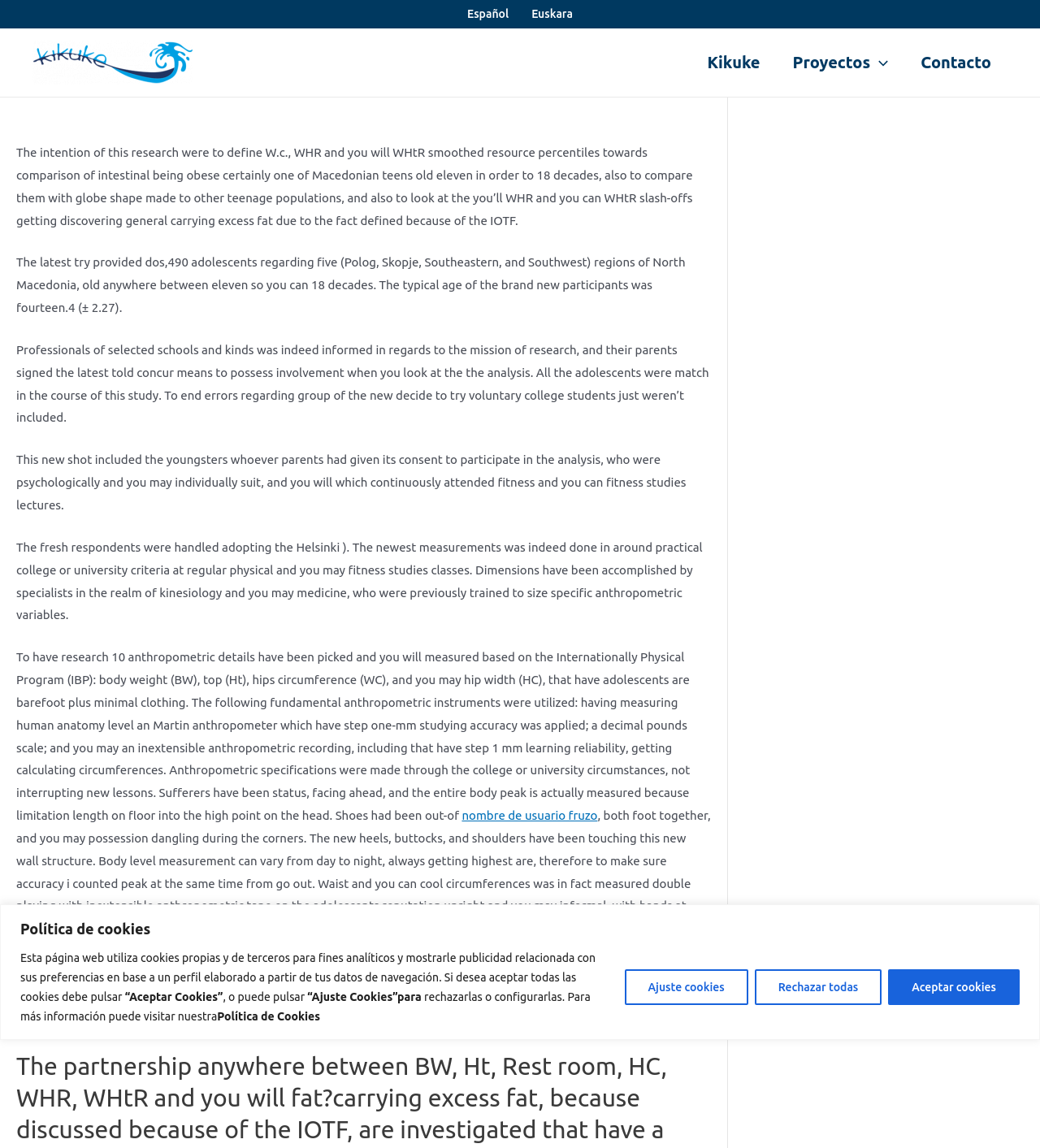Please determine the bounding box coordinates of the element's region to click for the following instruction: "Go to the 'Proyectos' section".

[0.747, 0.026, 0.87, 0.083]